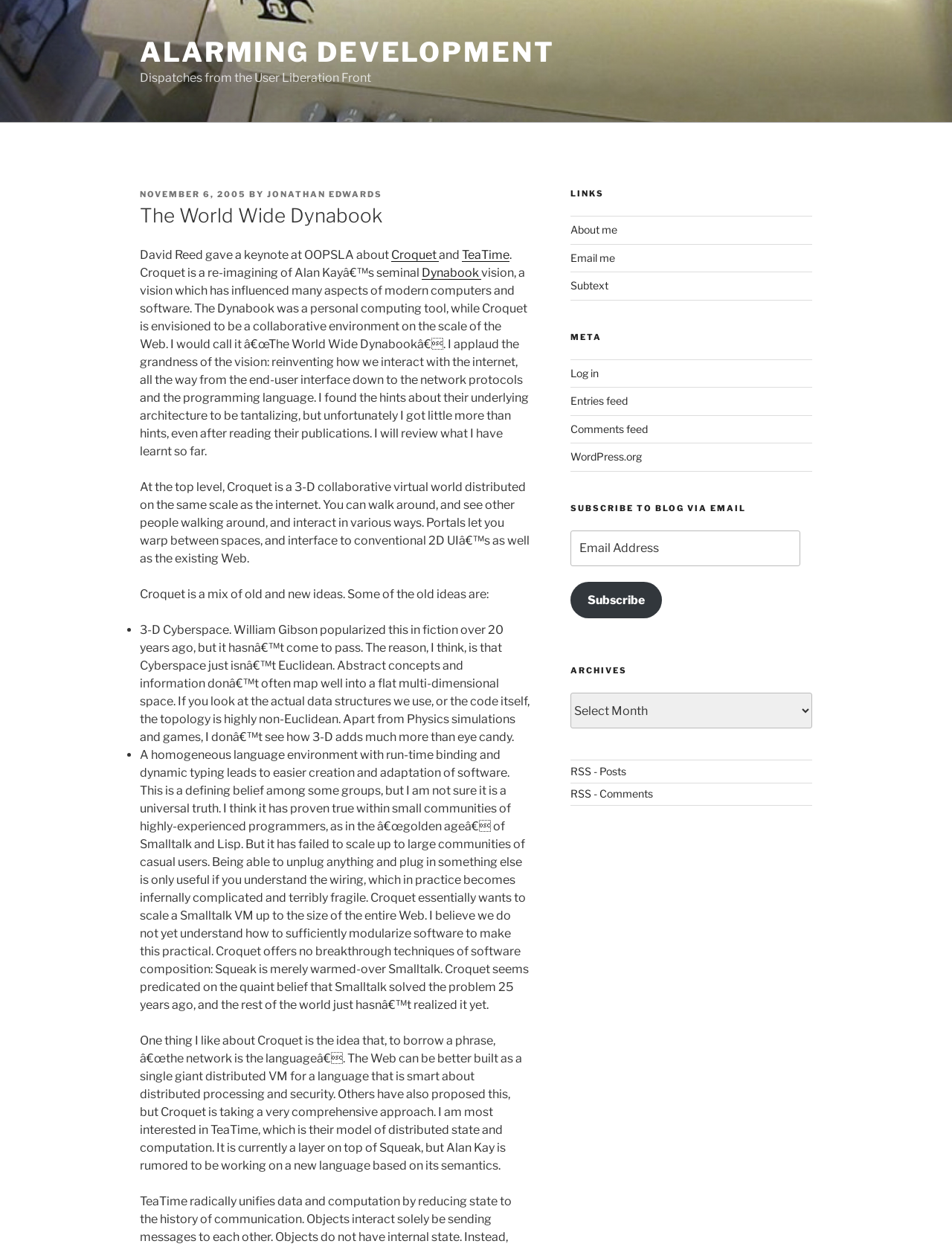Please determine the headline of the webpage and provide its content.

The World Wide Dynabook